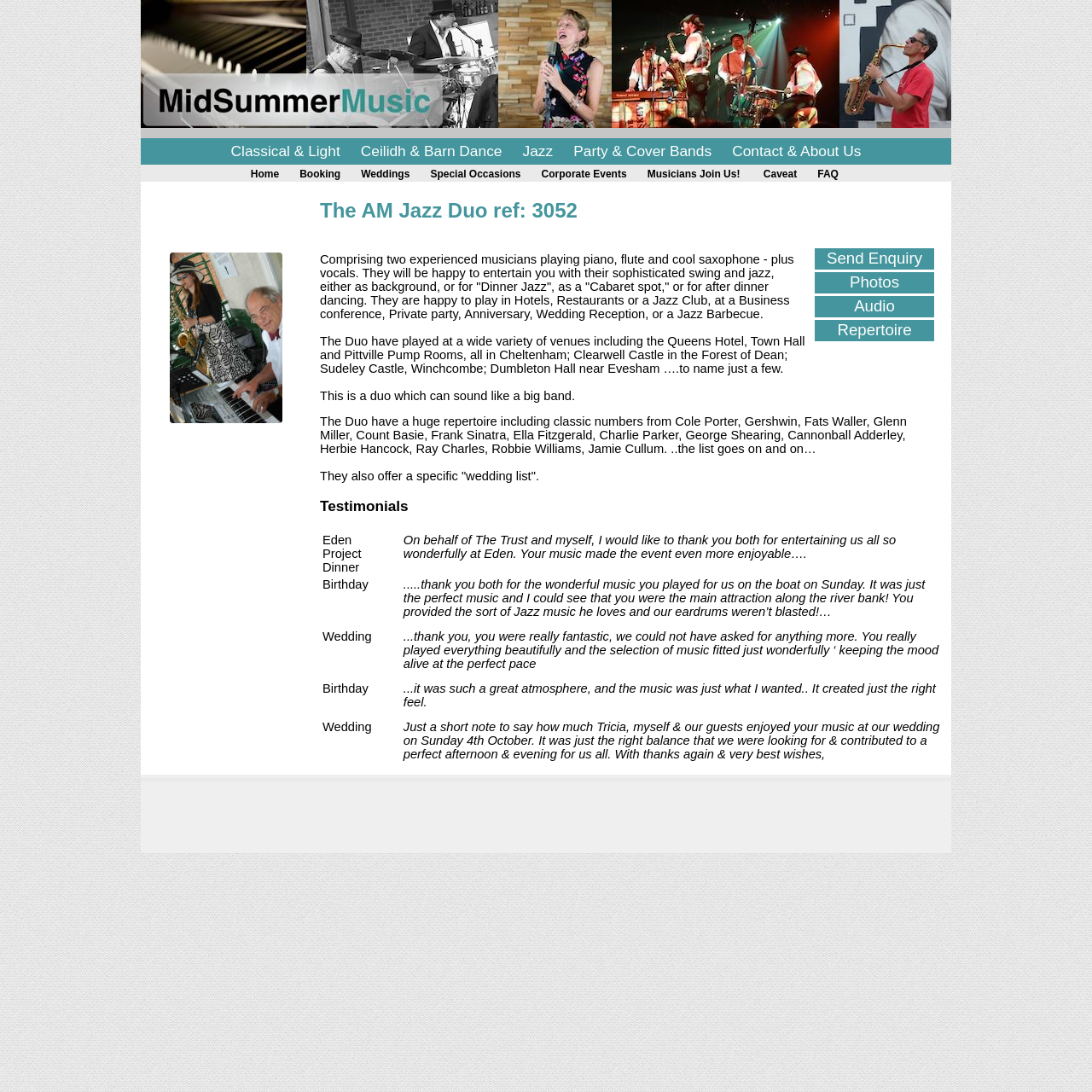What is the main title displayed on this webpage?

The AM Jazz Duo ref: 3052